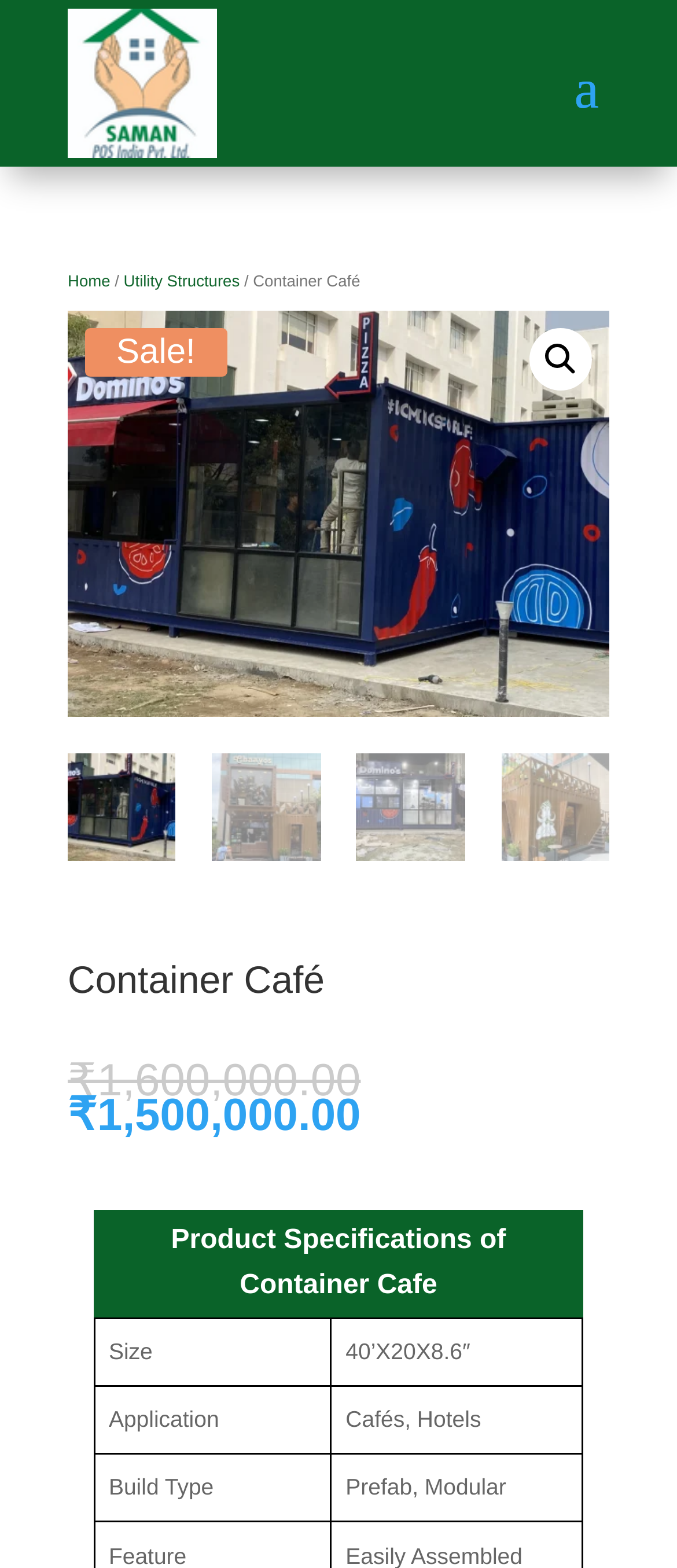What is the current price of Container Café?
Provide a detailed answer to the question, using the image to inform your response.

I found the current price of Container Café by looking at the text 'Current price is: ₹1,500,000.00.' which is located below the original price.